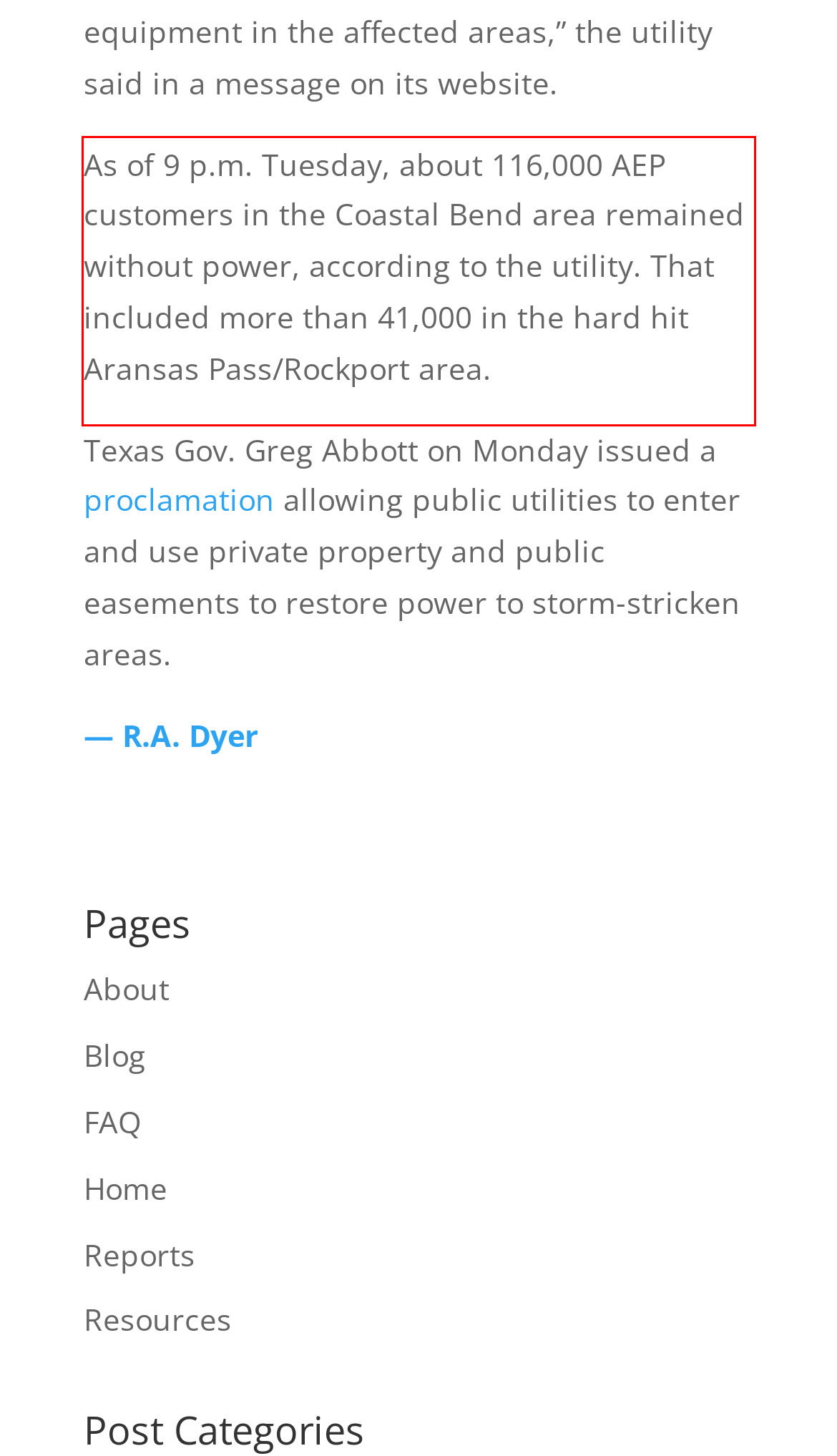Analyze the screenshot of the webpage and extract the text from the UI element that is inside the red bounding box.

As of 9 p.m. Tuesday, about 116,000 AEP customers in the Coastal Bend area remained without power, according to the utility. That included more than 41,000 in the hard hit Aransas Pass/Rockport area.